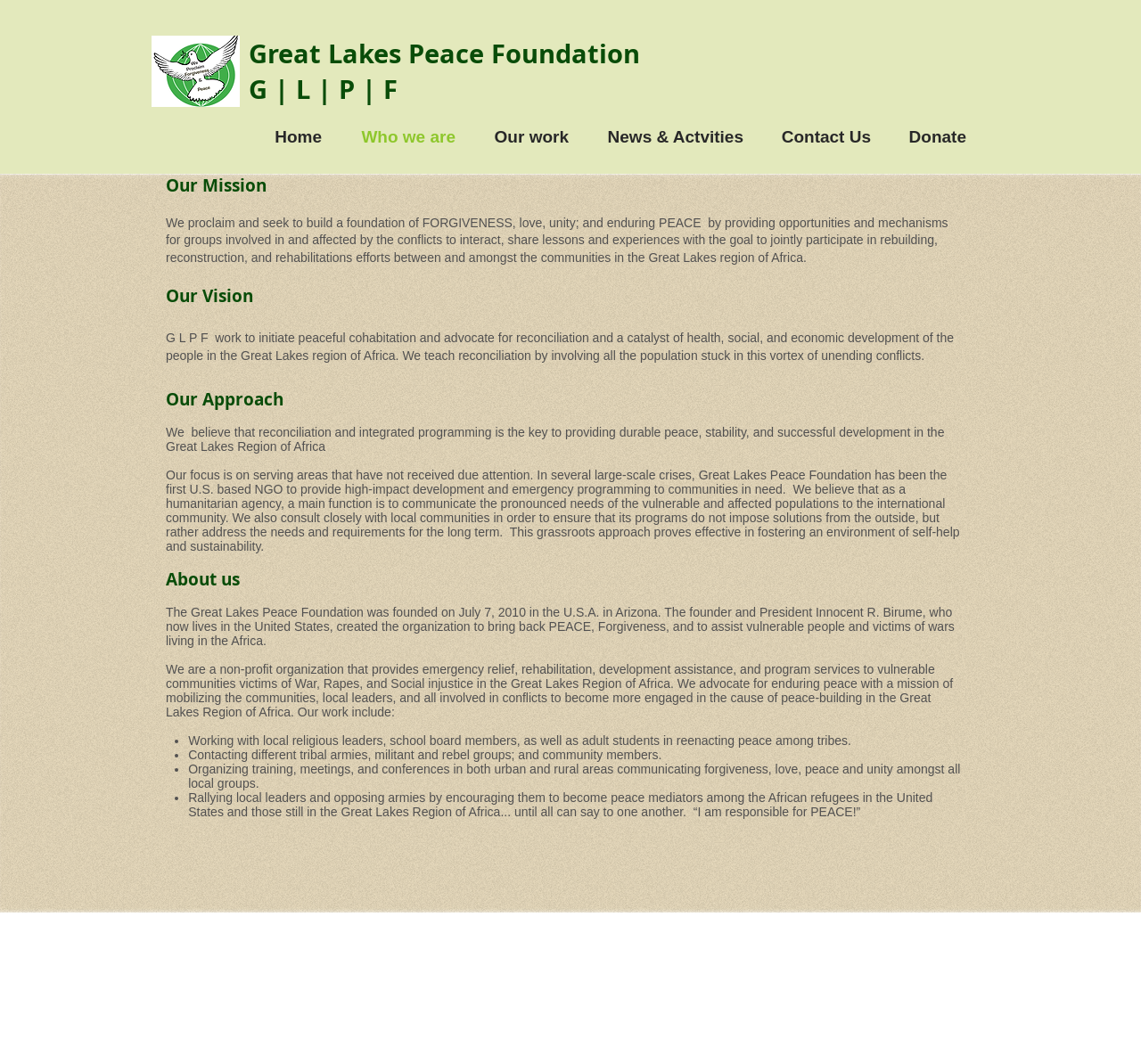Identify the bounding box coordinates of the part that should be clicked to carry out this instruction: "Click the 'GLPF LOGO' image".

[0.133, 0.034, 0.21, 0.101]